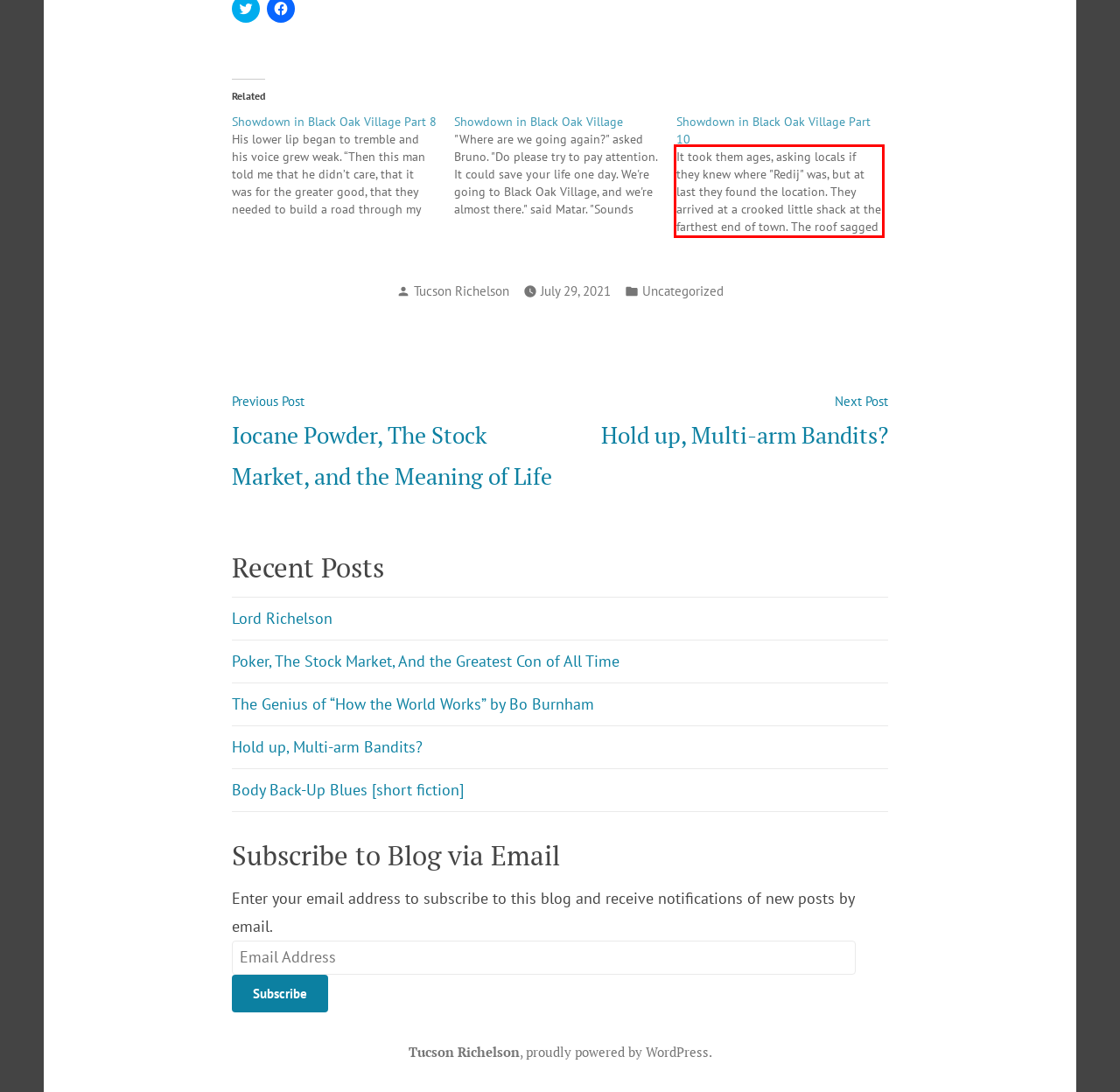Examine the webpage screenshot, find the red bounding box, and extract the text content within this marked area.

It took them ages, asking locals if they knew where "Redij" was, but at last they found the location. They arrived at a crooked little shack at the farthest end of town. The roof sagged dangerously low. Bruno was reminded of the curved training bows back at the Palace. There…